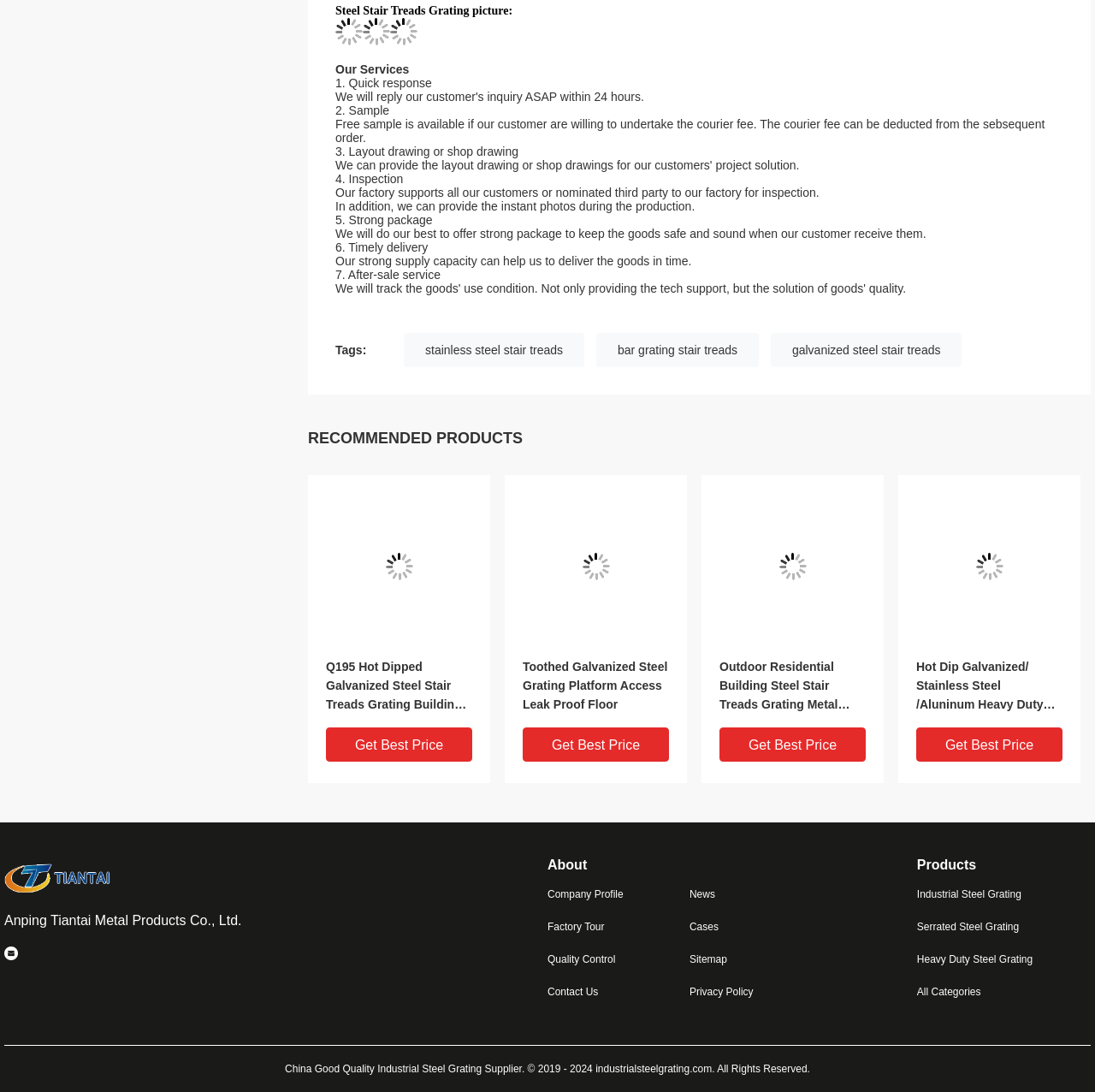Answer the following in one word or a short phrase: 
What is the purpose of the 'Get Best Price' button?

To get a quote